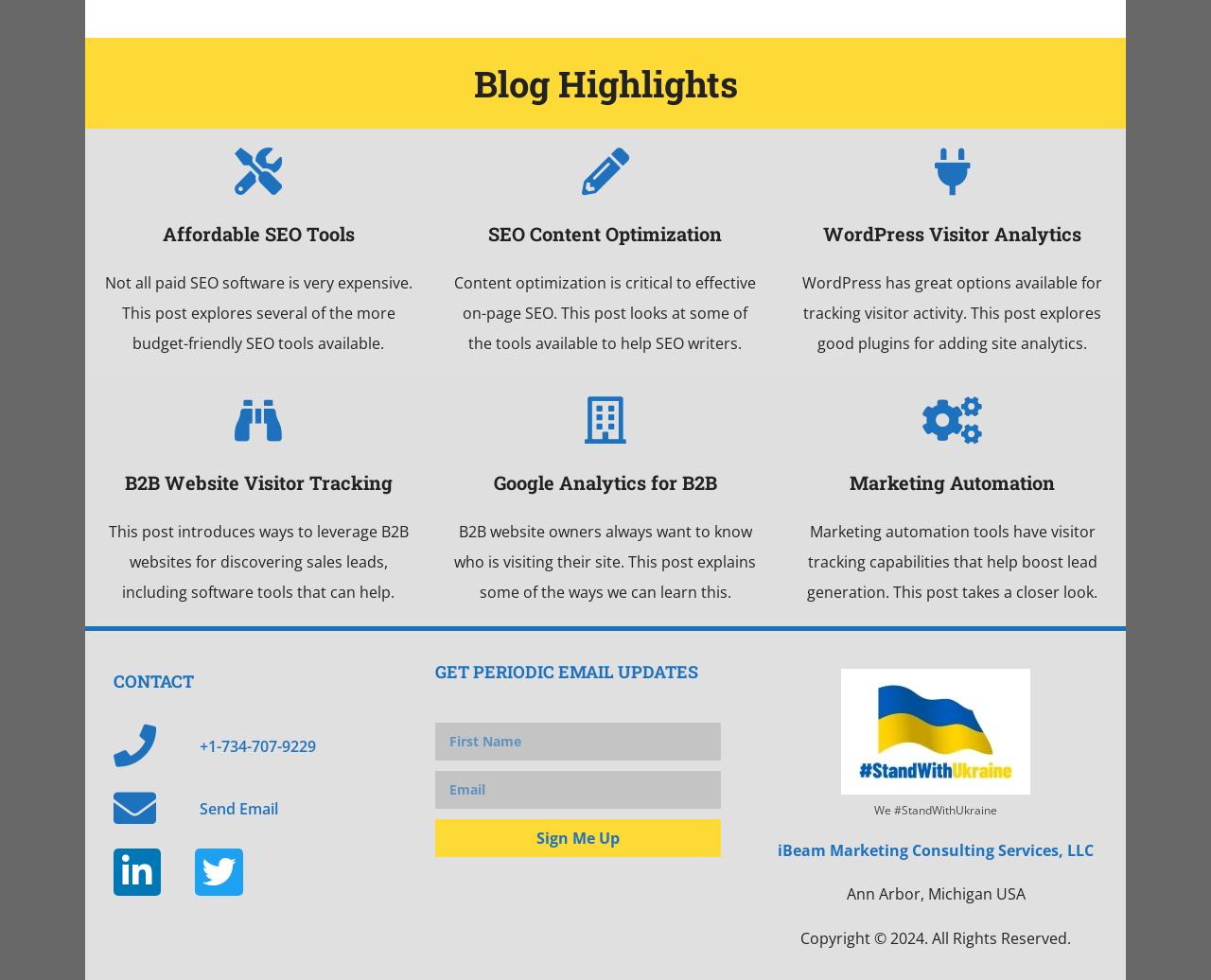What is the phone number for contact?
Please respond to the question with a detailed and informative answer.

I looked for the contact information and found the phone number '+1-734-707-9229' listed under the 'CONTACT' heading.